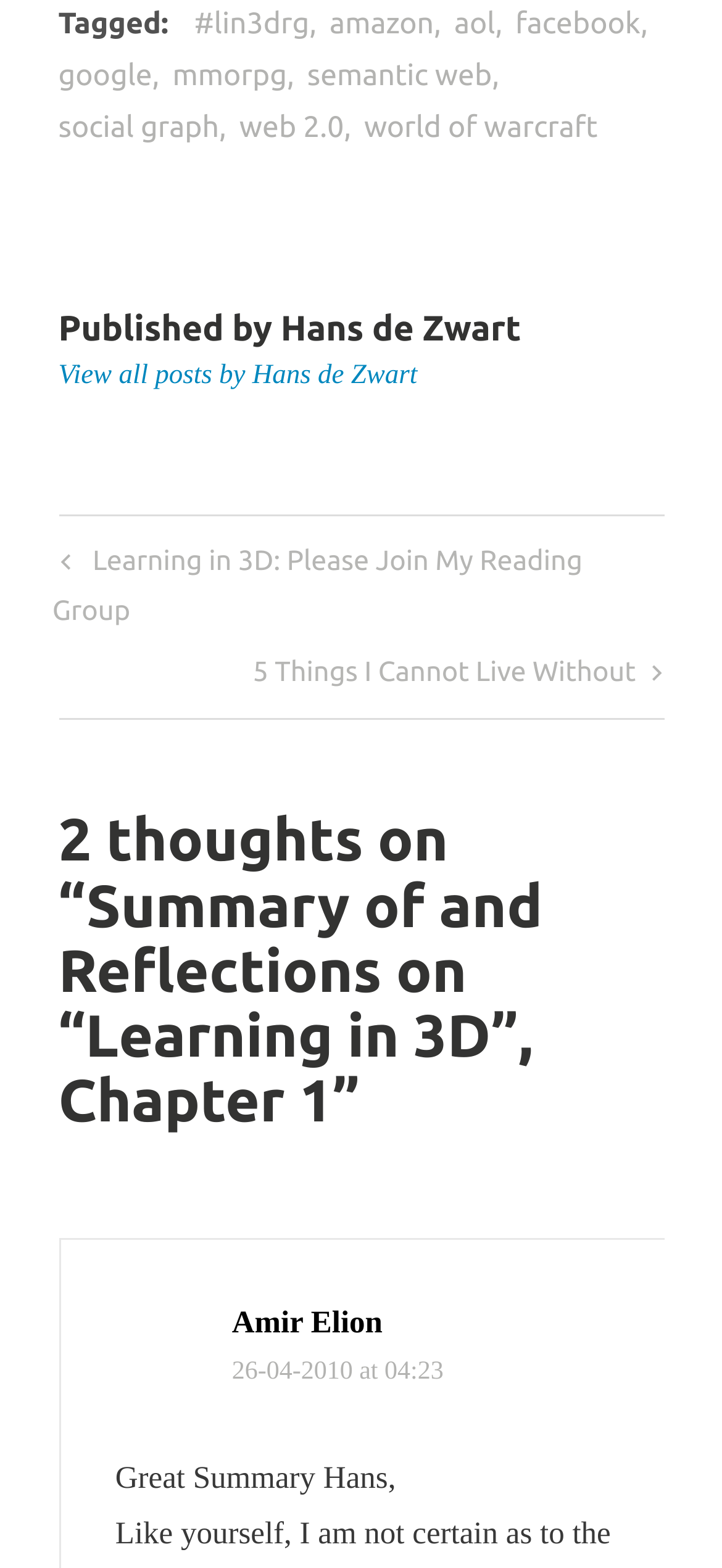Based on what you see in the screenshot, provide a thorough answer to this question: What is the topic of the post?

The topic of the post can be inferred by looking at the links and headings on the webpage. The link 'Learning in 3D: Please Join My Reading Group' and the heading 'Summary of and Reflections on “Learning in 3D”, Chapter 1” suggest that the topic of the post is related to 'Learning in 3D'.